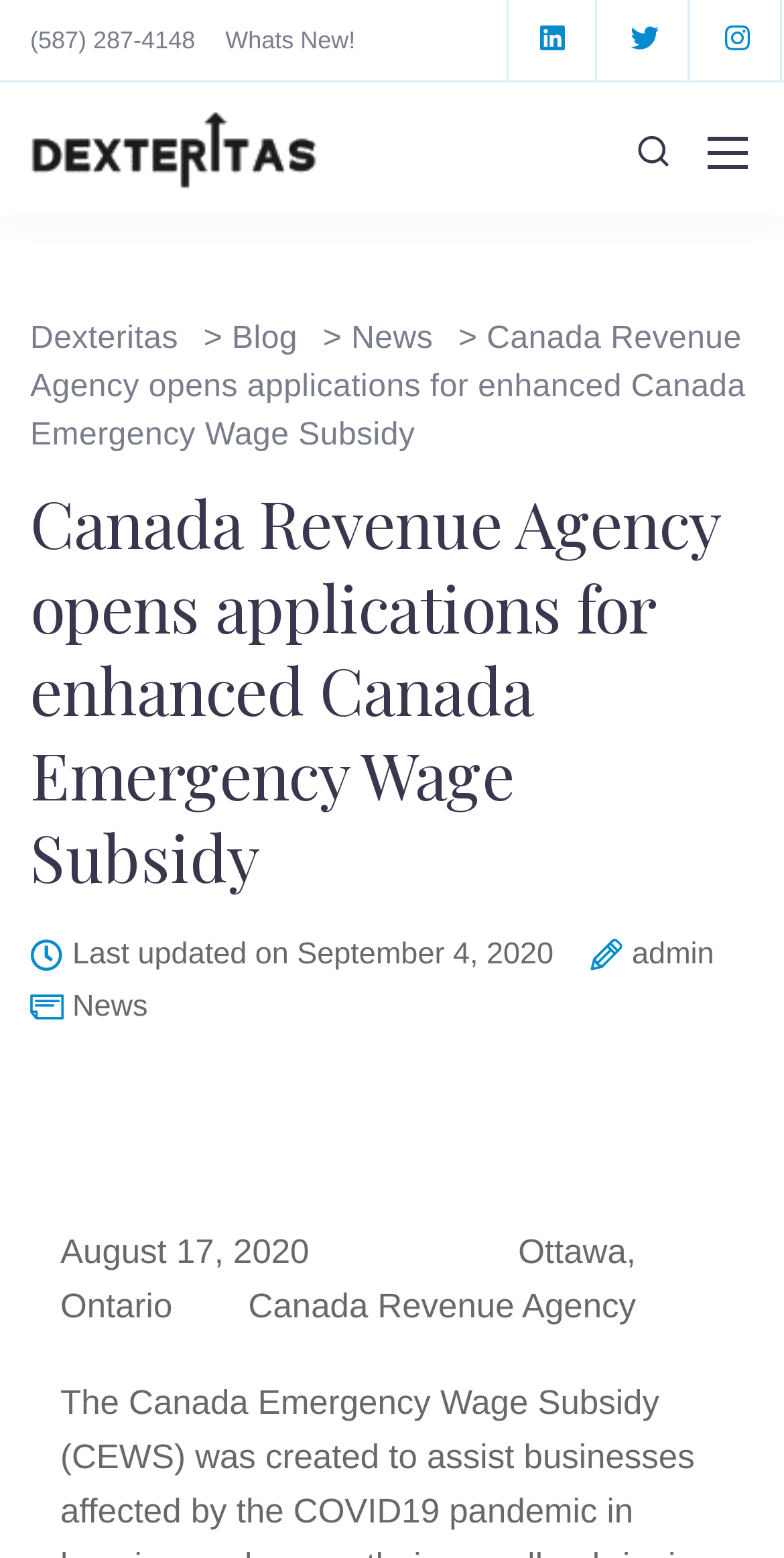Determine the bounding box coordinates of the region to click in order to accomplish the following instruction: "Learn about our history". Provide the coordinates as four float numbers between 0 and 1, specifically [left, top, right, bottom].

None